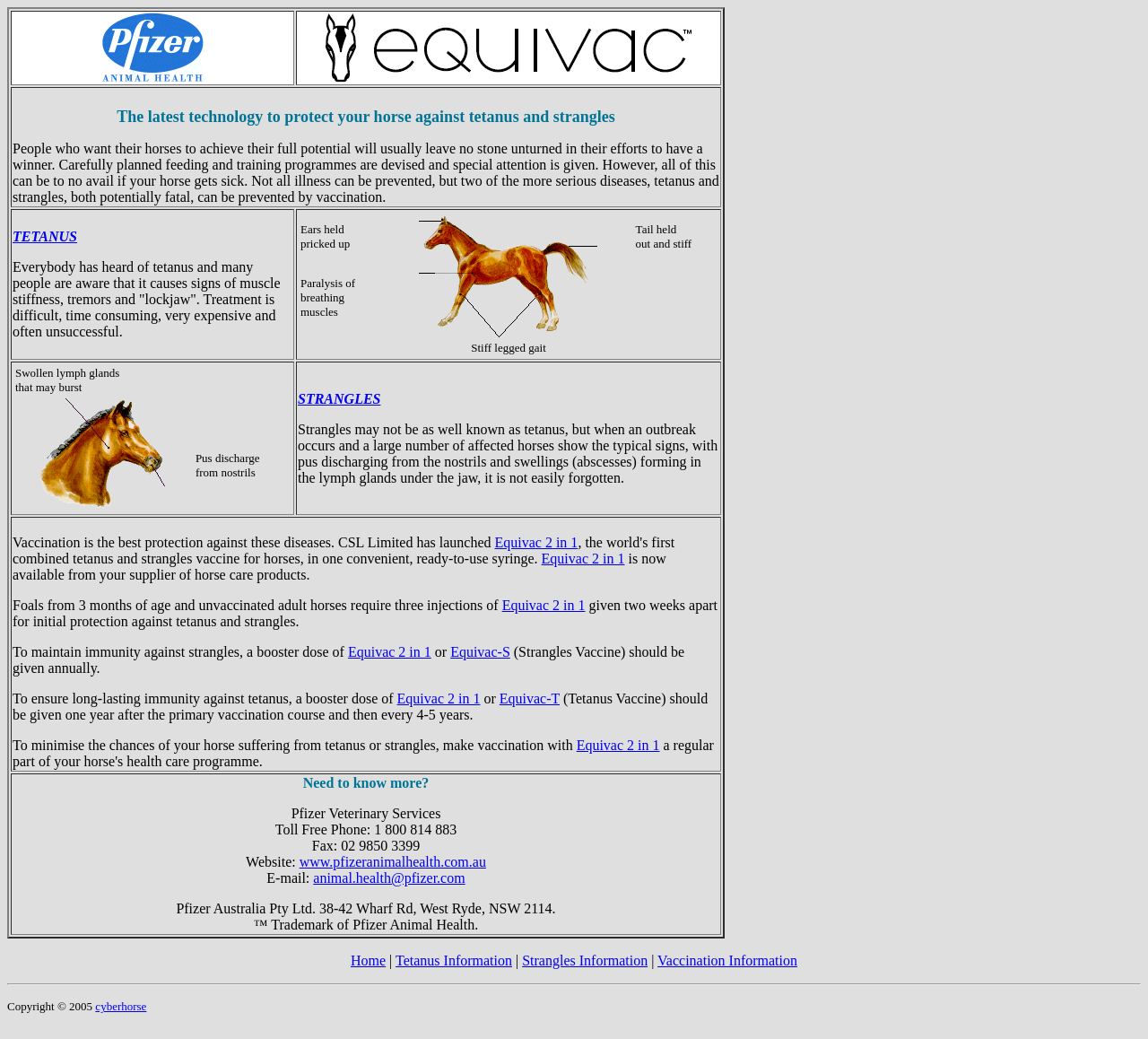Please provide a brief answer to the question using only one word or phrase: 
What are the signs of tetanus in horses?

Muscle stiffness, tremors, lockjaw